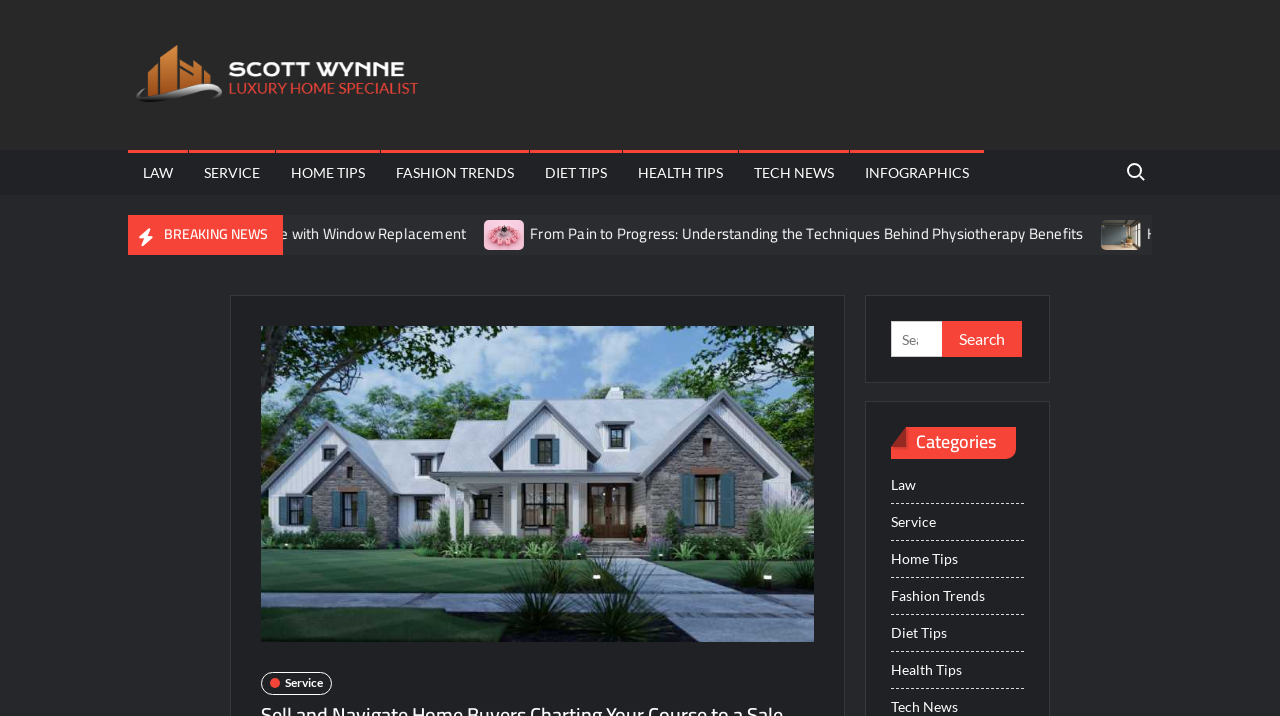What is the title of the first article on the webpage?
Using the visual information, reply with a single word or short phrase.

From Pain to Progress: Understanding the Techniques Behind Physiotherapy Benefits